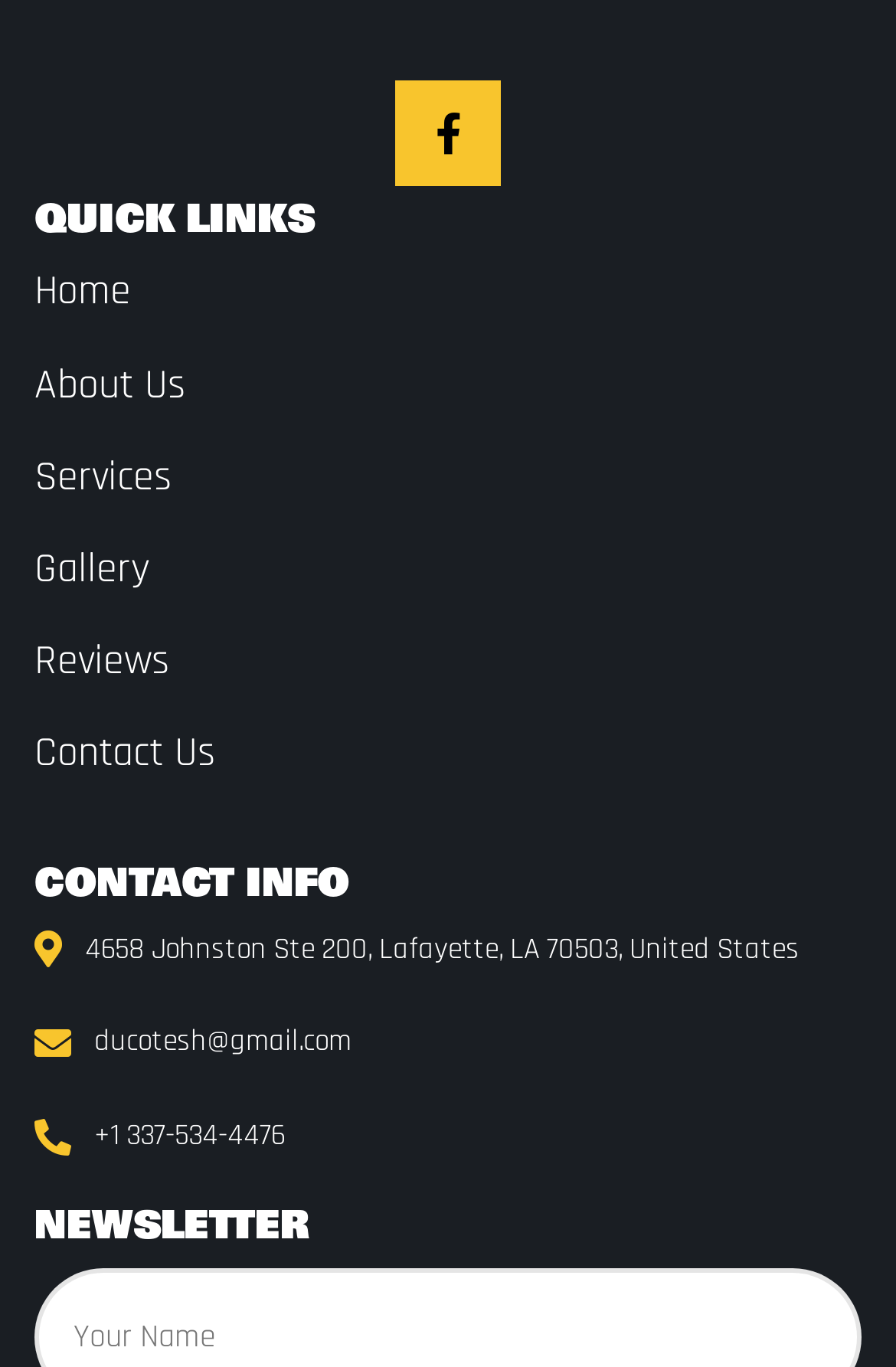Provide the bounding box coordinates of the area you need to click to execute the following instruction: "Subscribe to Newsletter".

[0.038, 0.882, 0.962, 0.911]